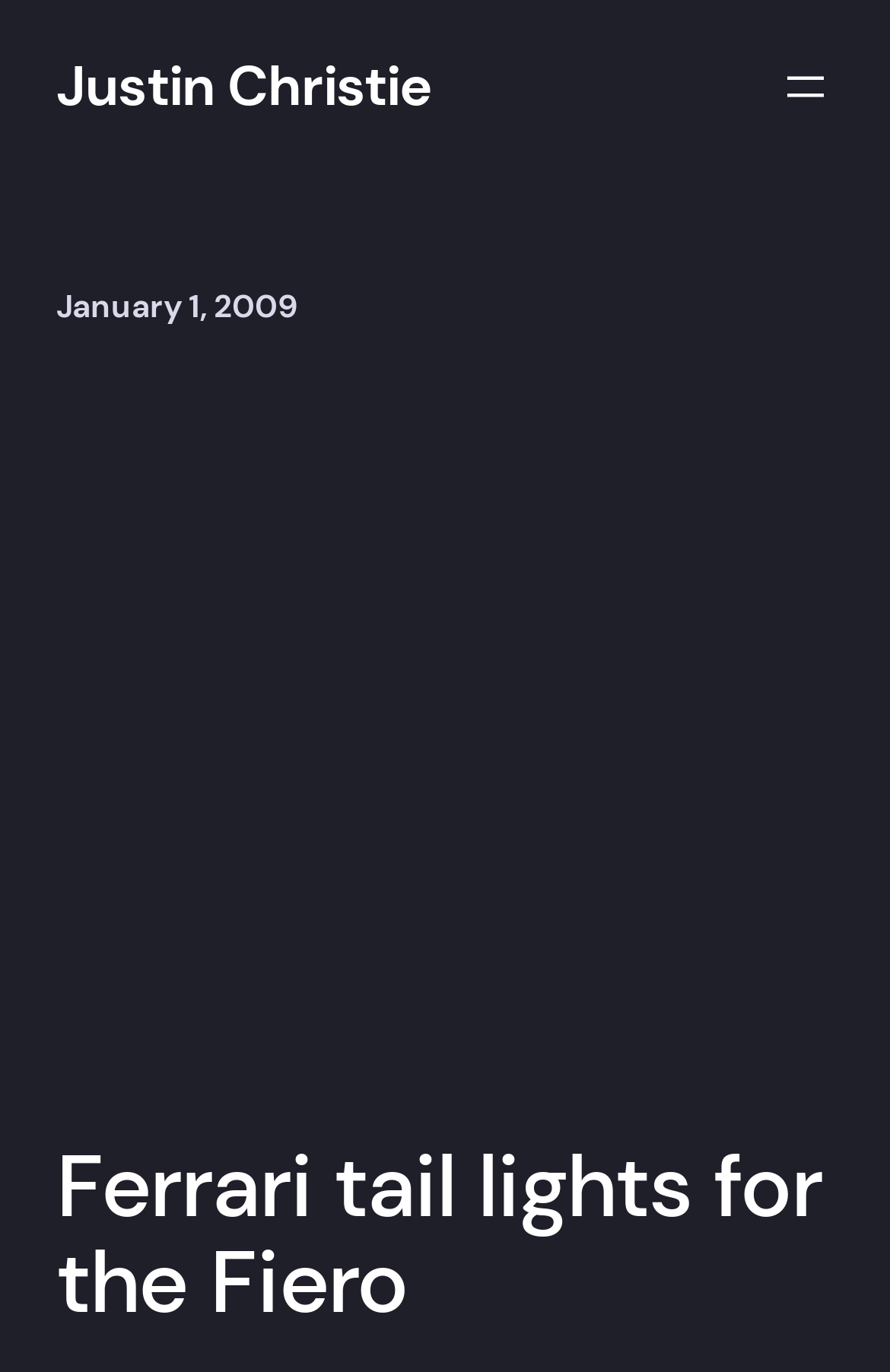Give a one-word or phrase response to the following question: What is the date of the blog post?

January 1, 2009